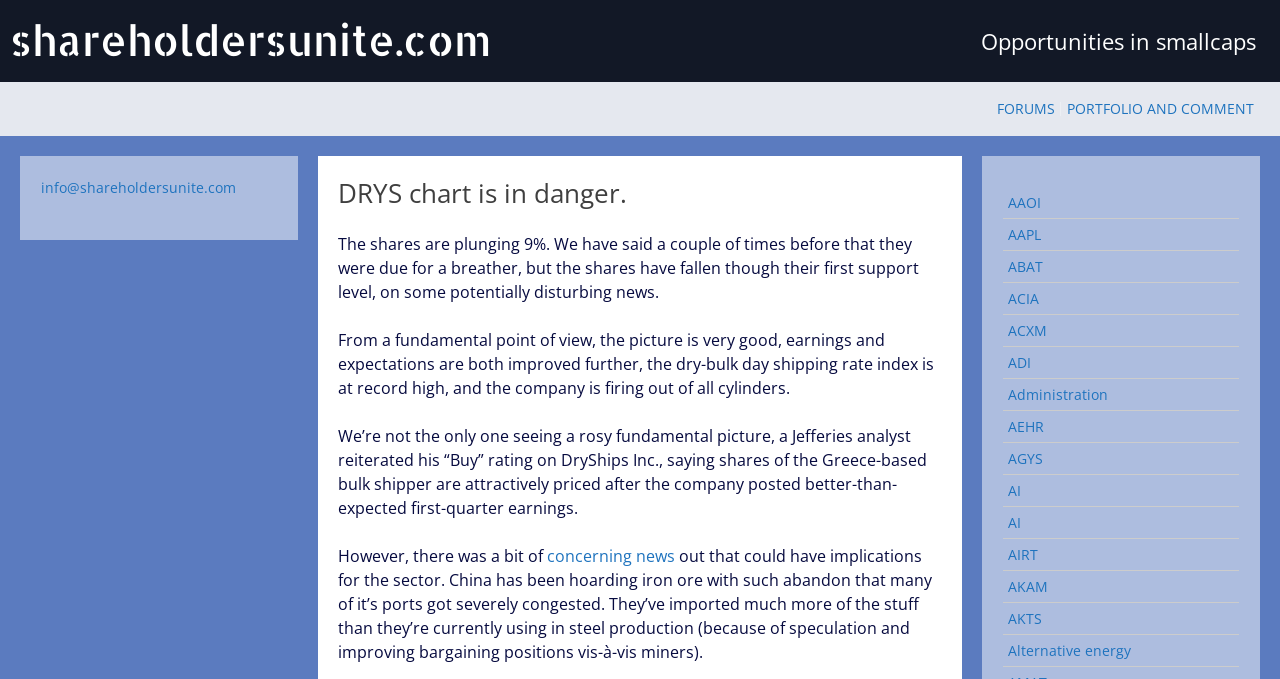Please identify the bounding box coordinates of the region to click in order to complete the task: "Read more about 'concerning news'". The coordinates must be four float numbers between 0 and 1, specified as [left, top, right, bottom].

[0.427, 0.802, 0.527, 0.835]